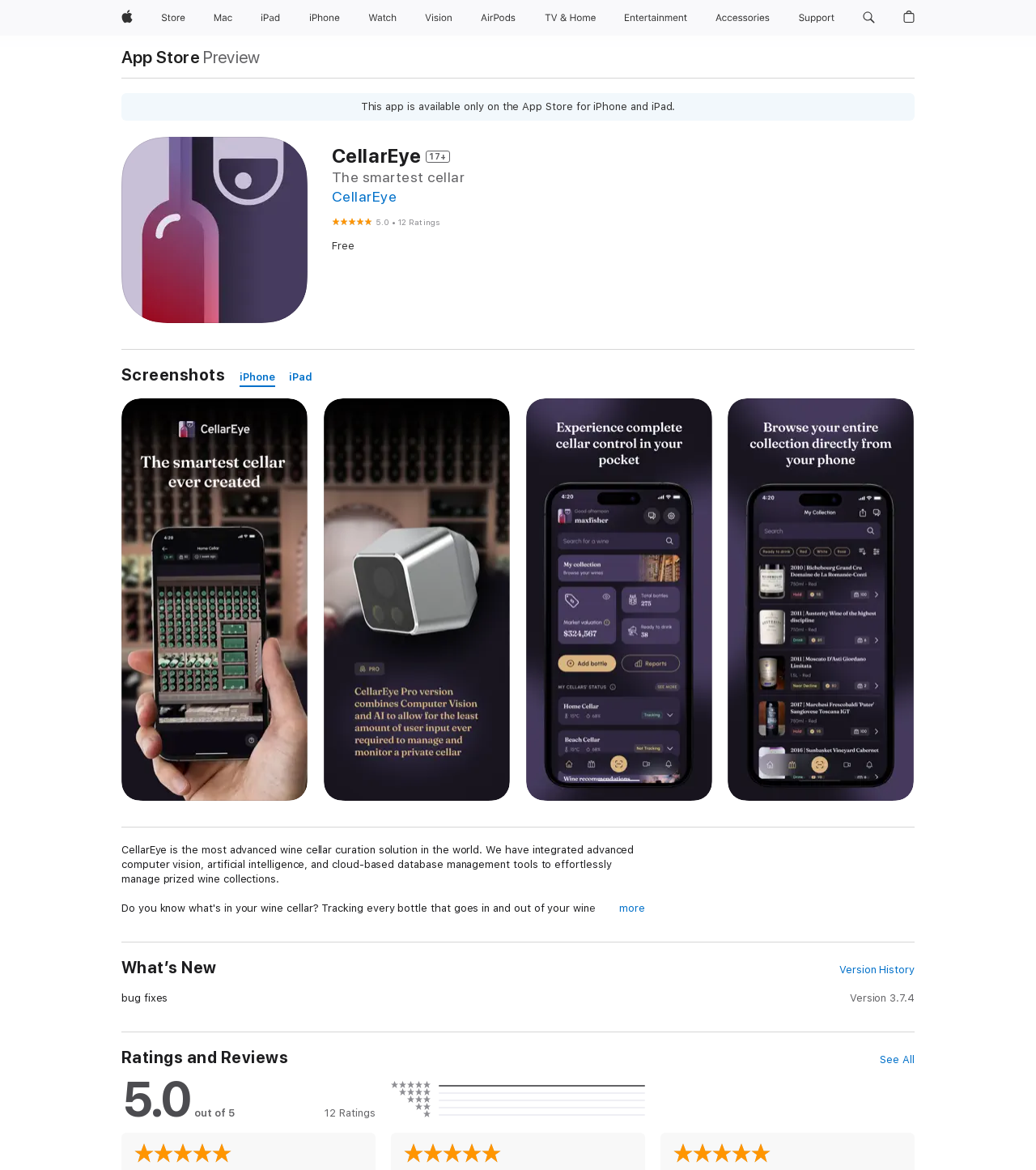Kindly determine the bounding box coordinates for the area that needs to be clicked to execute this instruction: "Open Shopping Bag".

[0.865, 0.0, 0.889, 0.03]